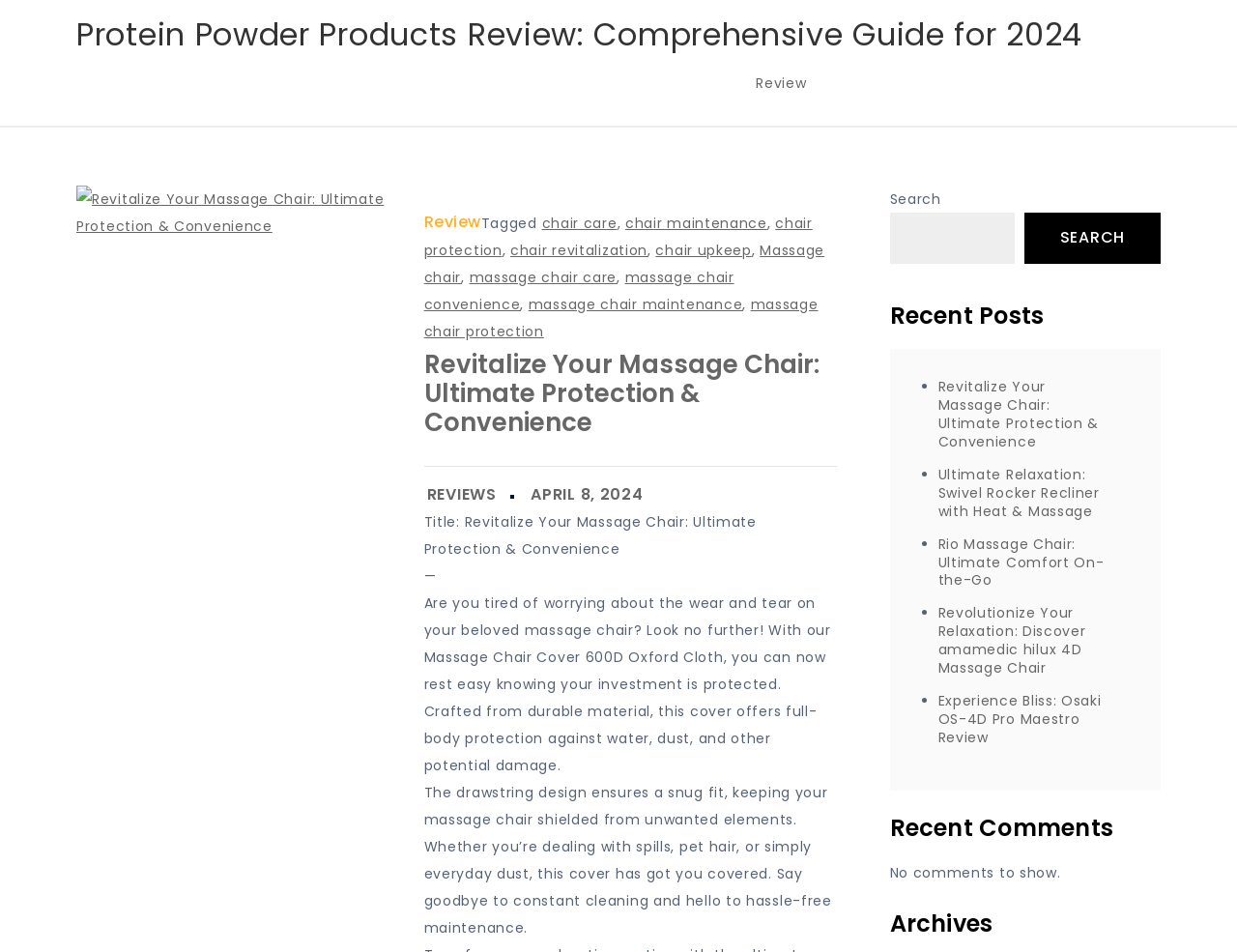Given the element description, predict the bounding box coordinates in the format (top-left x, top-left y, bottom-right x, bottom-right y). Make sure all values are between 0 and 1. Here is the element description: chair revitalization

[0.413, 0.252, 0.523, 0.273]